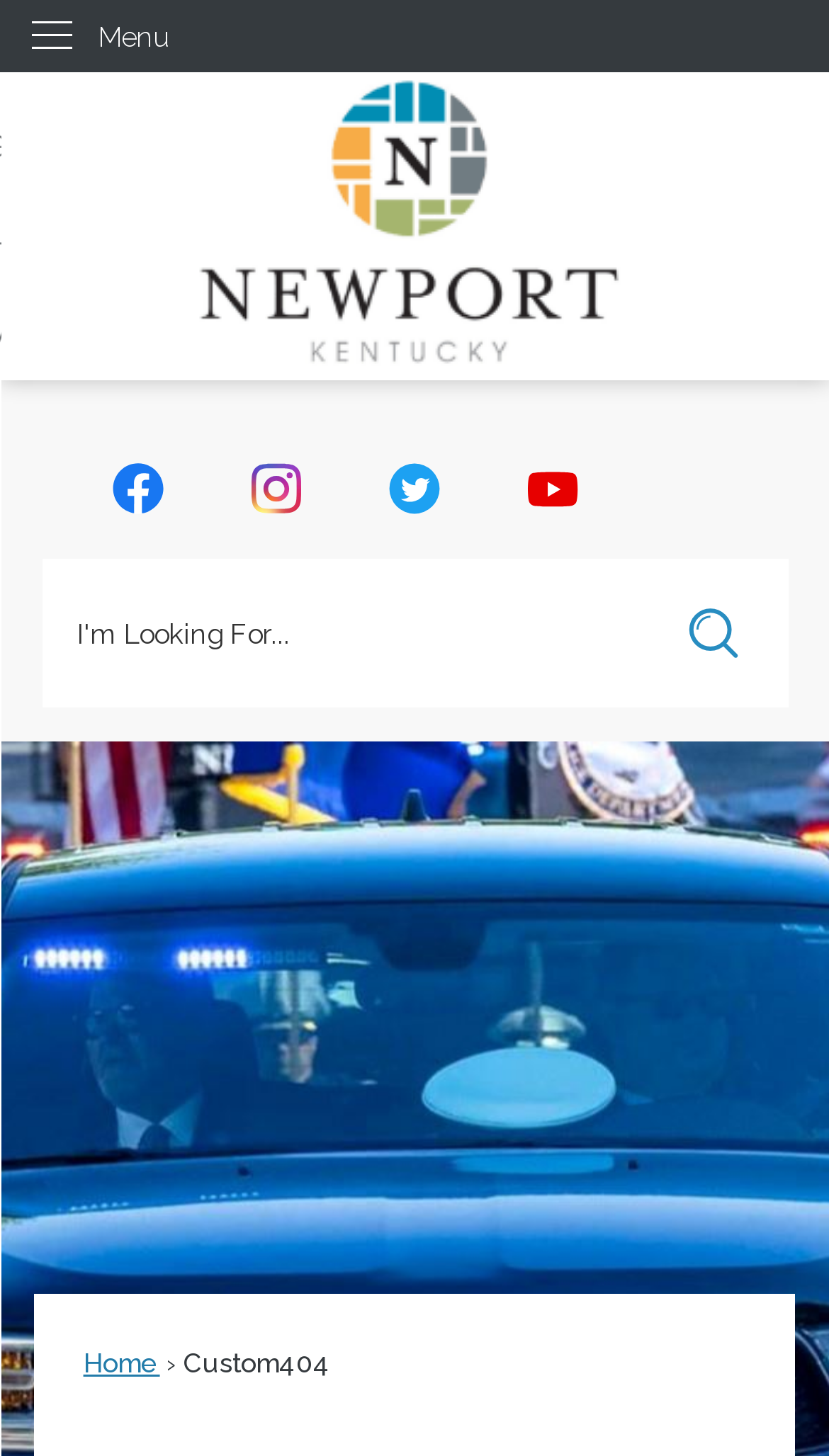Please indicate the bounding box coordinates for the clickable area to complete the following task: "Visit Lawn Care Learning Center". The coordinates should be specified as four float numbers between 0 and 1, i.e., [left, top, right, bottom].

None